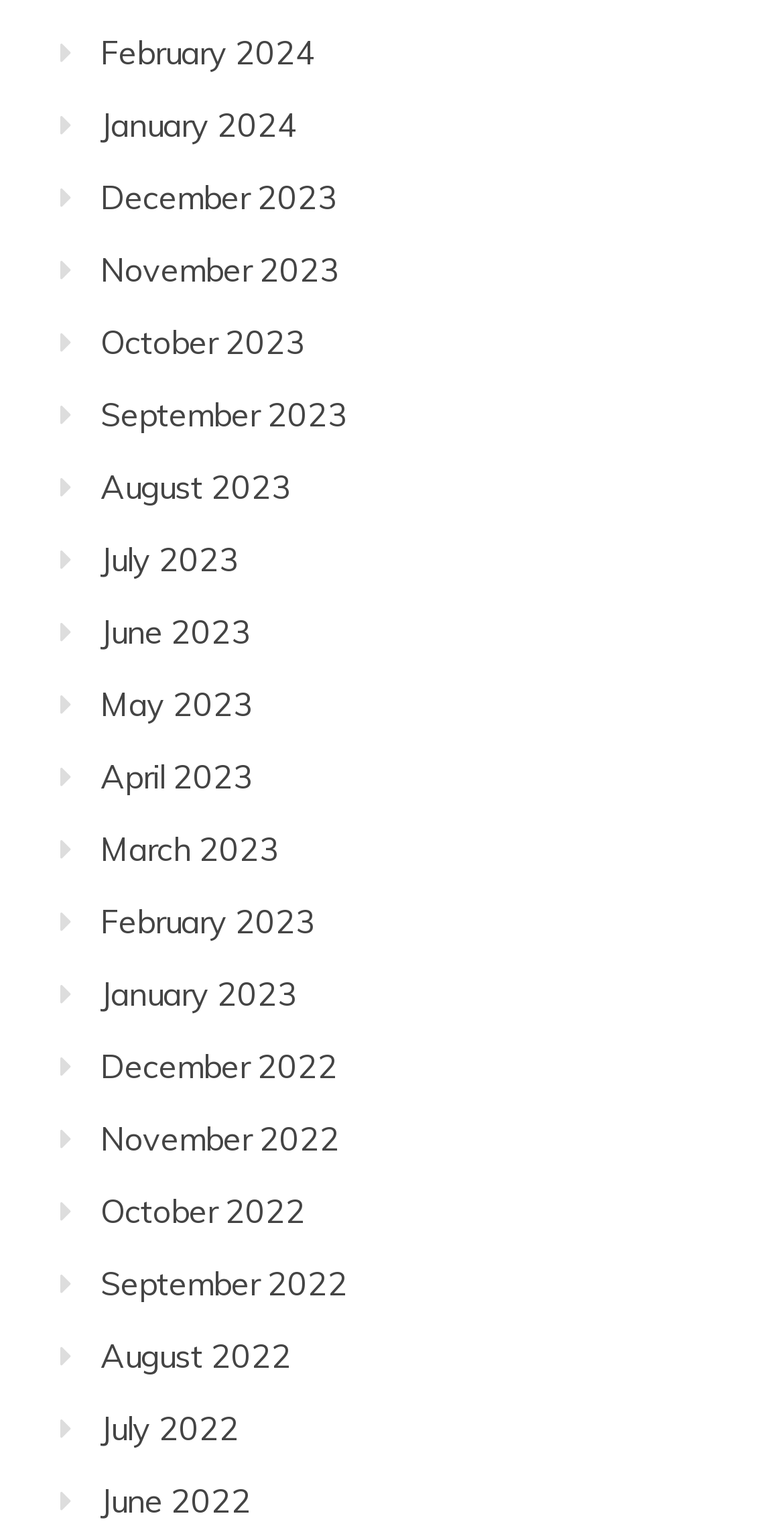Determine the coordinates of the bounding box that should be clicked to complete the instruction: "access August 2023". The coordinates should be represented by four float numbers between 0 and 1: [left, top, right, bottom].

[0.128, 0.307, 0.372, 0.334]